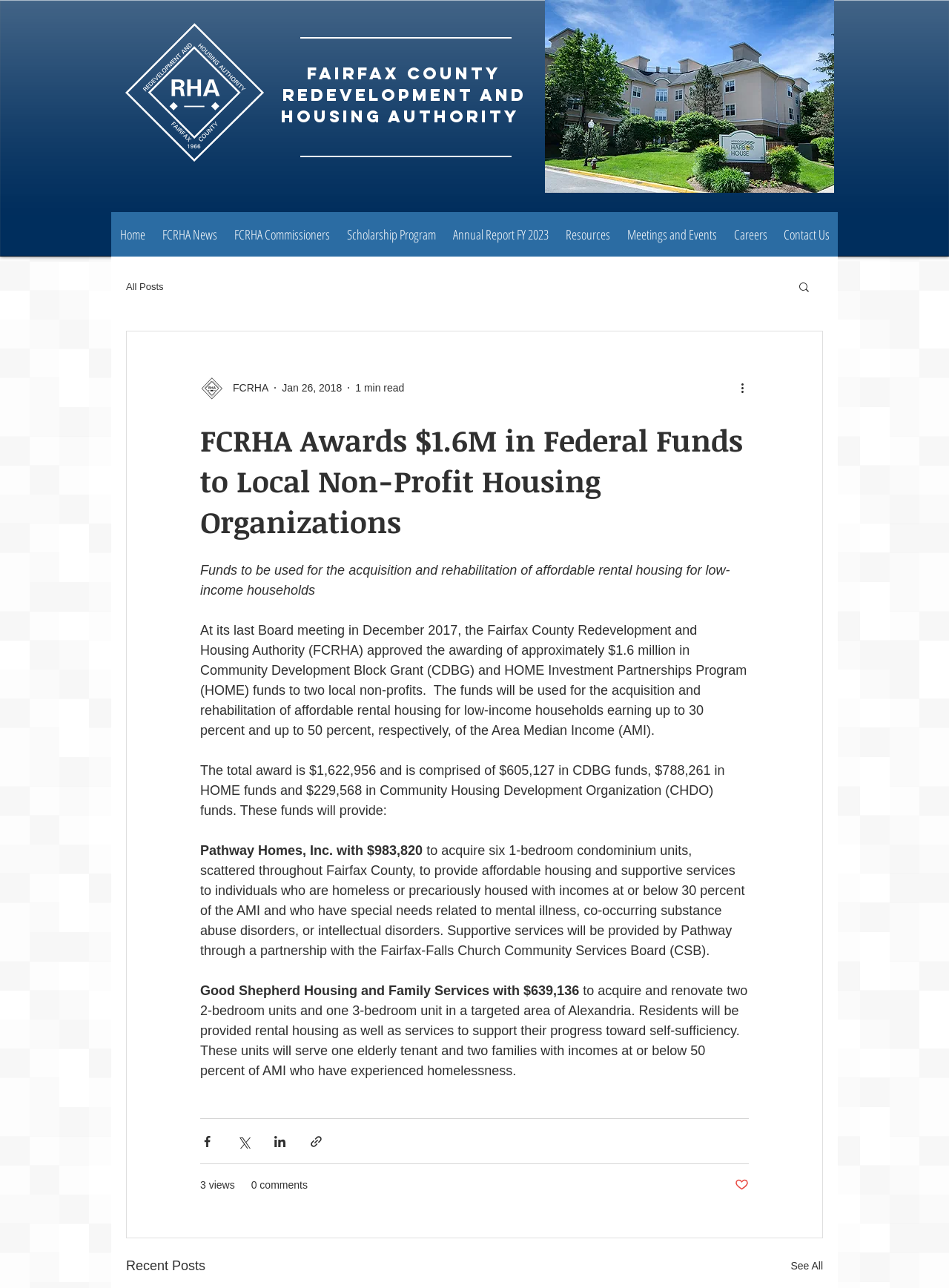Please identify the bounding box coordinates of the element that needs to be clicked to perform the following instruction: "Read more about FCRHA Awards".

[0.778, 0.294, 0.797, 0.308]